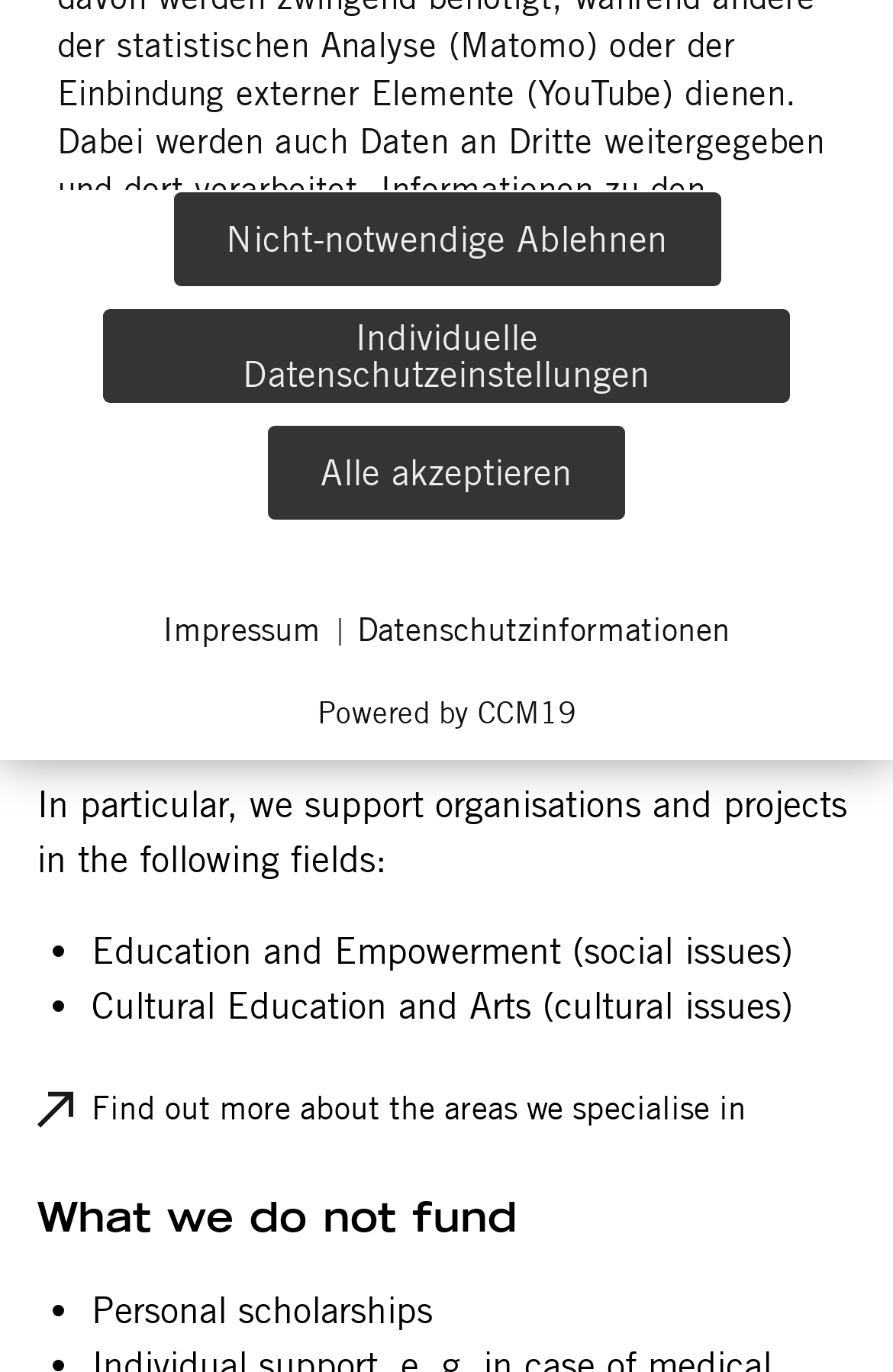Identify the bounding box coordinates for the UI element described by the following text: "Impressum". Provide the coordinates as four float numbers between 0 and 1, in the format [left, top, right, bottom].

[0.182, 0.445, 0.359, 0.477]